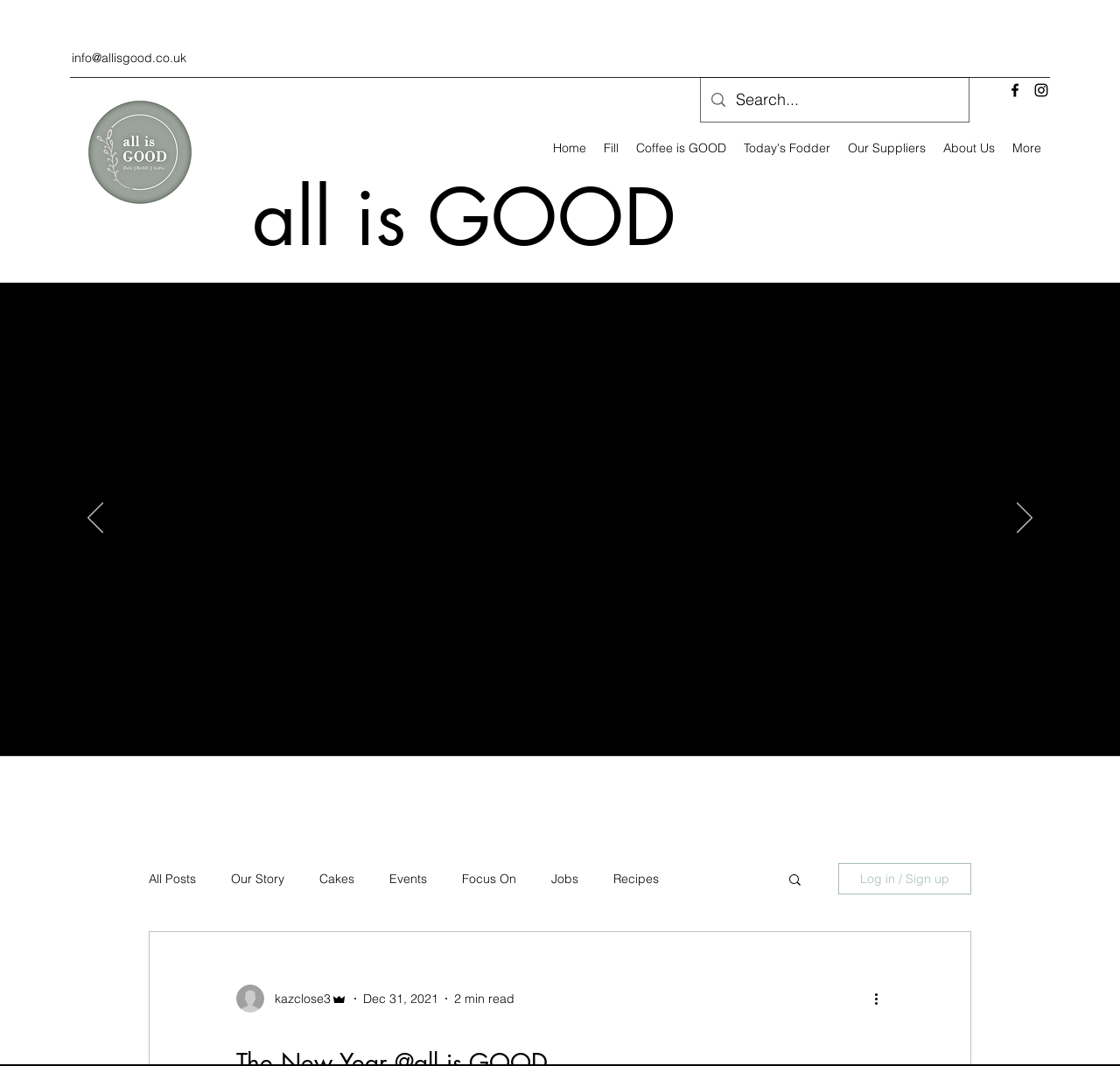Please pinpoint the bounding box coordinates for the region I should click to adhere to this instruction: "Log in or sign up".

[0.748, 0.81, 0.867, 0.839]